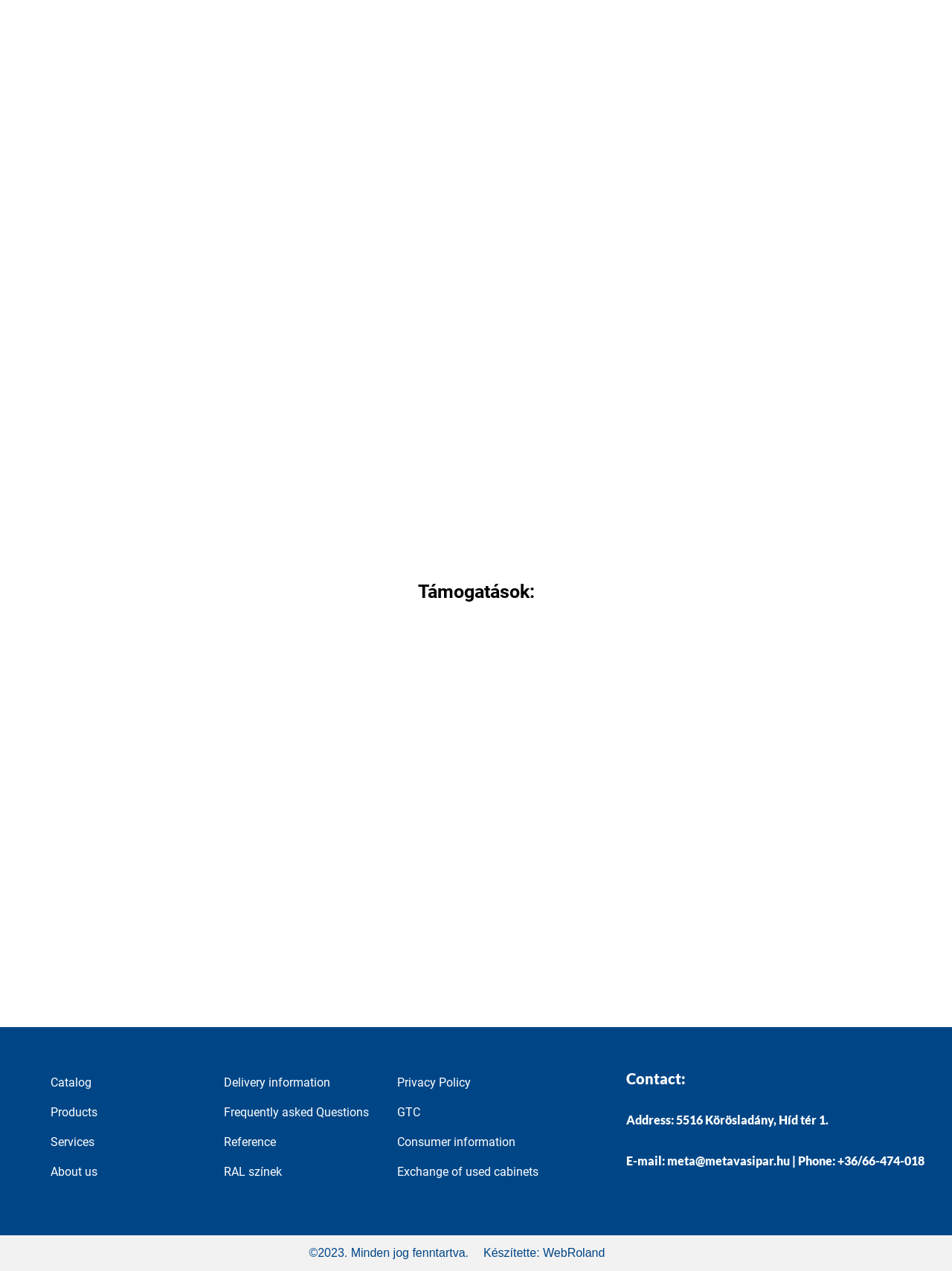Determine the bounding box coordinates for the clickable element to execute this instruction: "Contact via Email". Provide the coordinates as four float numbers between 0 and 1, i.e., [left, top, right, bottom].

[0.658, 0.903, 0.992, 0.923]